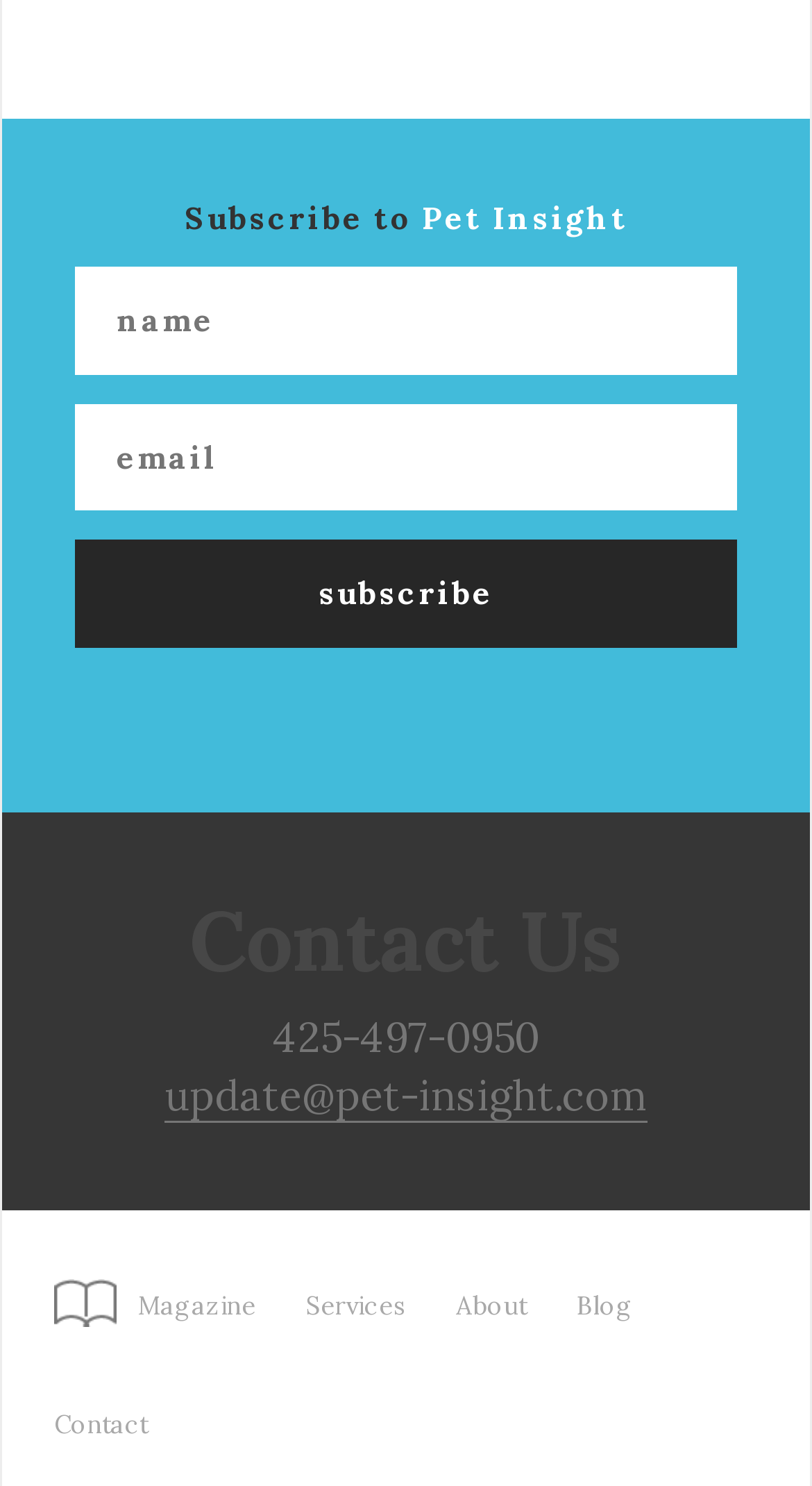Determine the bounding box of the UI element mentioned here: "Contact". The coordinates must be in the format [left, top, right, bottom] with values ranging from 0 to 1.

[0.041, 0.918, 0.208, 0.998]